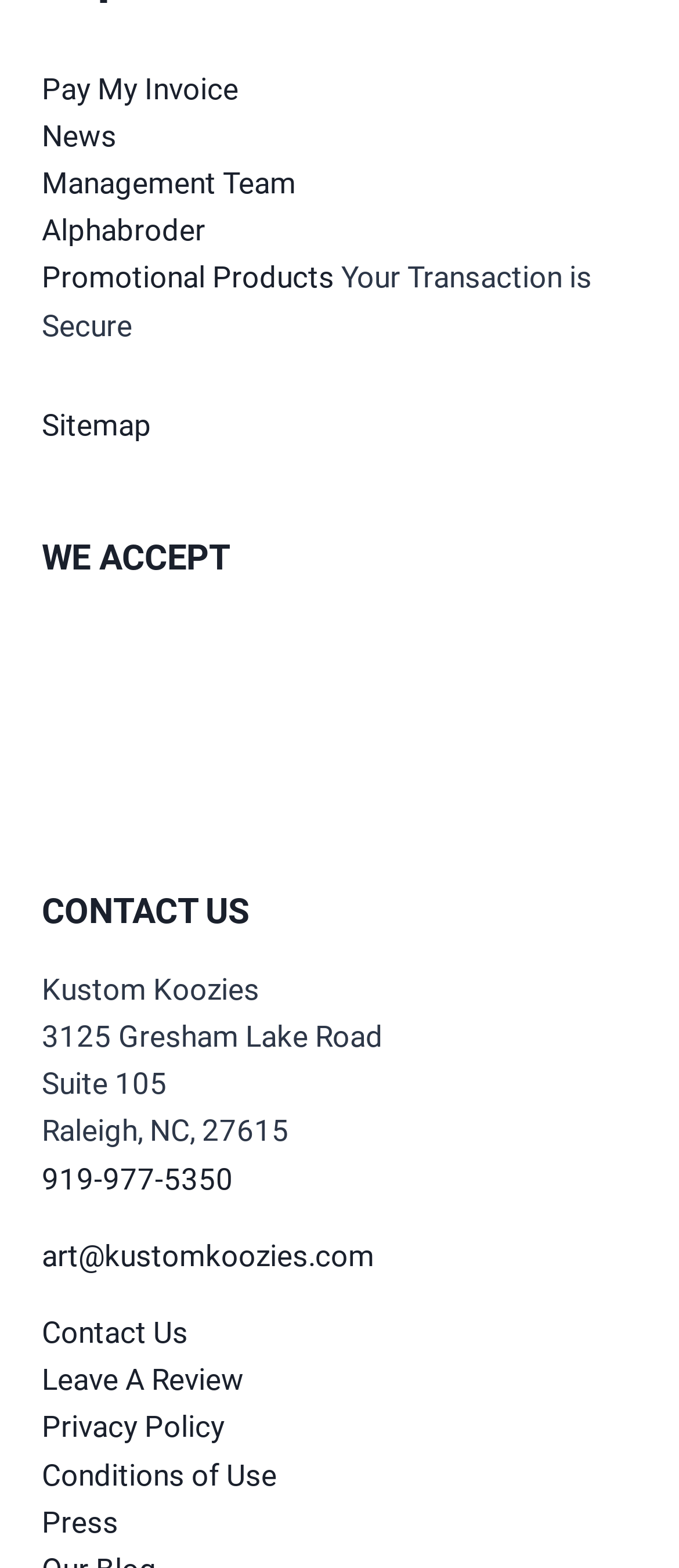Give a concise answer using one word or a phrase to the following question:
What is the company name?

Kustom Koozies